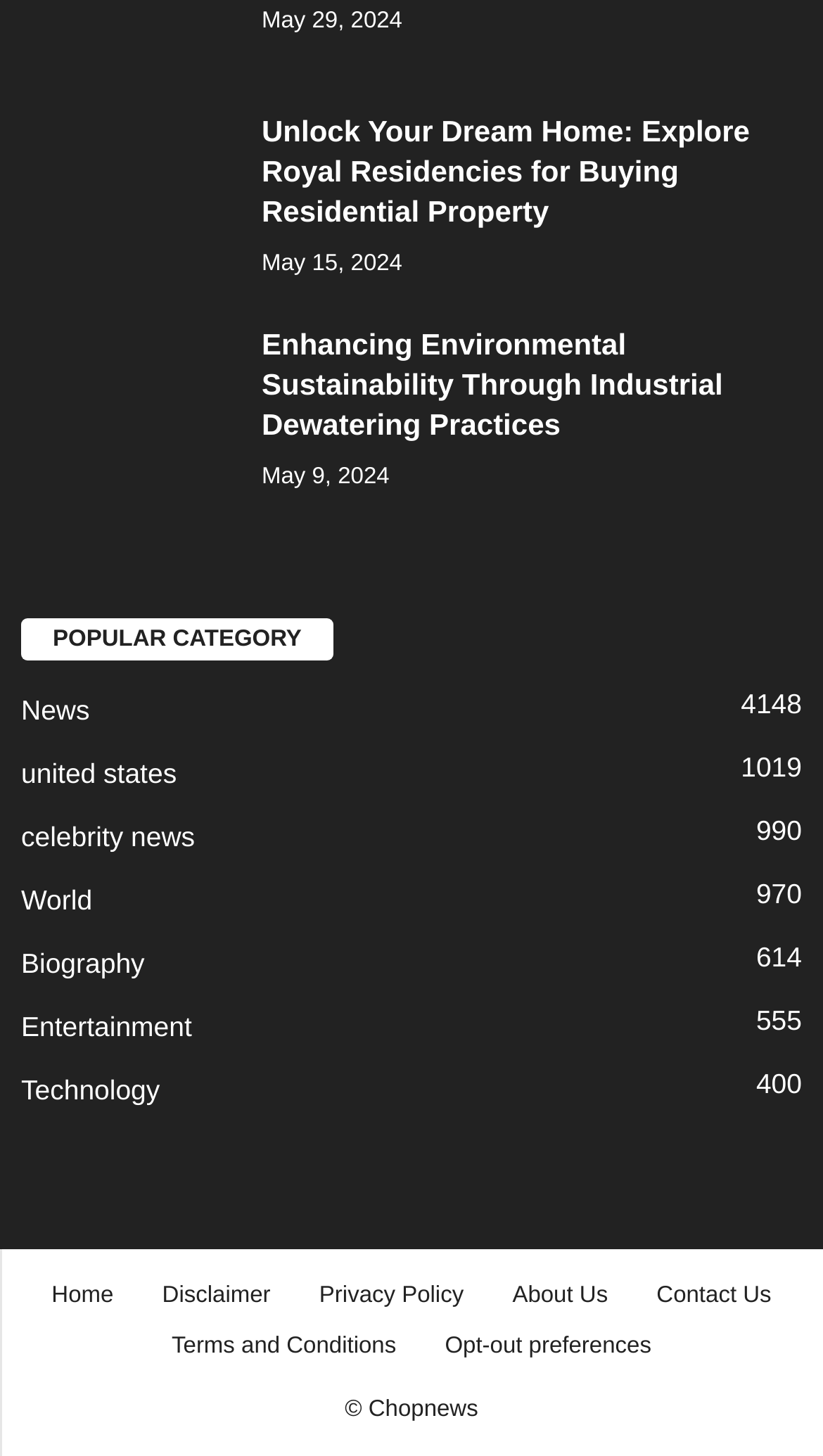Determine the bounding box coordinates for the area that needs to be clicked to fulfill this task: "Explore 'News 4148'". The coordinates must be given as four float numbers between 0 and 1, i.e., [left, top, right, bottom].

[0.026, 0.477, 0.109, 0.499]